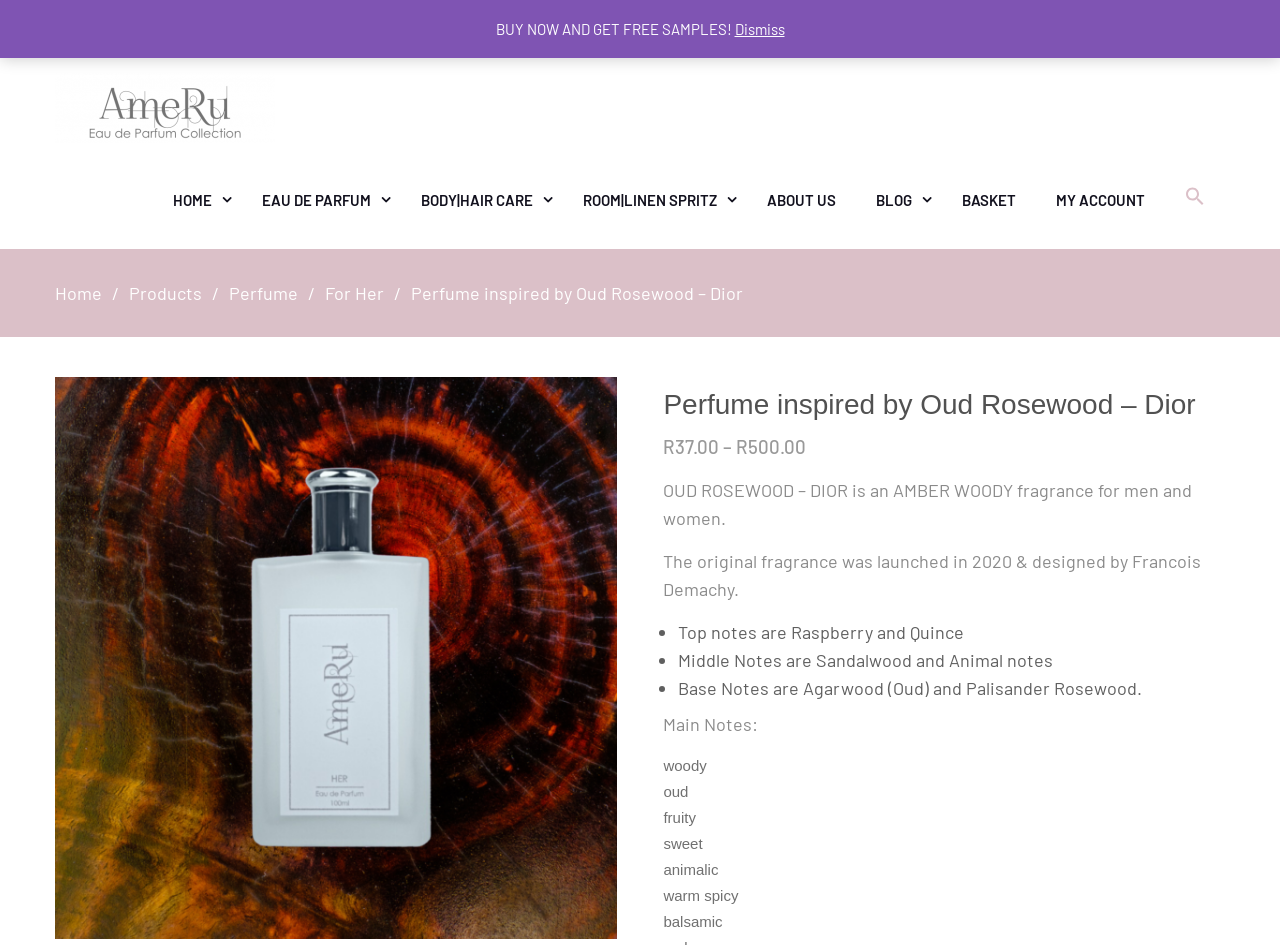Provide a comprehensive caption for the webpage.

This webpage appears to be an e-commerce site for a perfume brand, AmeRu. At the top left, there is a navigation menu with links to "Home", "Eau de Parfum", "Body|Hair Care", "Room|Linen Spritz", "About Us", "Blog", "Basket", "My Account", and a search icon. Below this menu, there is a breadcrumbs navigation bar showing the current page's path: "Home > Products > Perfume > For Her > Perfume inspired by Oud Rosewood – Dior".

The main content of the page is dedicated to the perfume "Oud Rosewood - D." with a large image of the perfume bottle. There are two links, "Oud Rosewood - D." and "Perfume inspired by Oud Rosewood - Dior", which likely lead to the same product page. Below the image, there is a heading "Perfume inspired by Oud Rosewood – Dior" followed by two prices, "37.00" and "500.00", which may represent different sizes or options for the perfume.

The page also provides a detailed description of the perfume, including its fragrance type, "AMBER WOODY", and its notes, which are listed in three sections: top notes, middle notes, and base notes. The notes include ingredients like raspberry, quince, sandalwood, agarwood, and palisander rosewood.

Additionally, there is a section highlighting the main notes of the perfume, which are "woody", "oud", "fruity", "sweet", "animalic", "warm spicy", and "balsamic". At the bottom of the page, there is a call-to-action button "BUY NOW AND GET FREE SAMPLES!" with a dismiss link next to it.

In the top right corner, there is a contact information section with a physical address, phone number, and email address. There are also social media links and a login/register link.